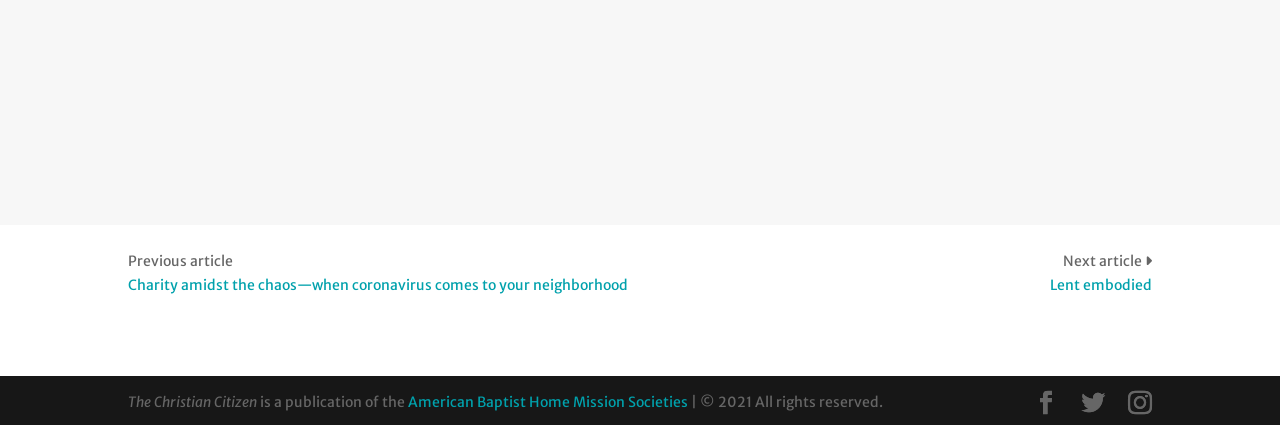Reply to the question with a single word or phrase:
What is the purpose of the arrow icons?

Navigation